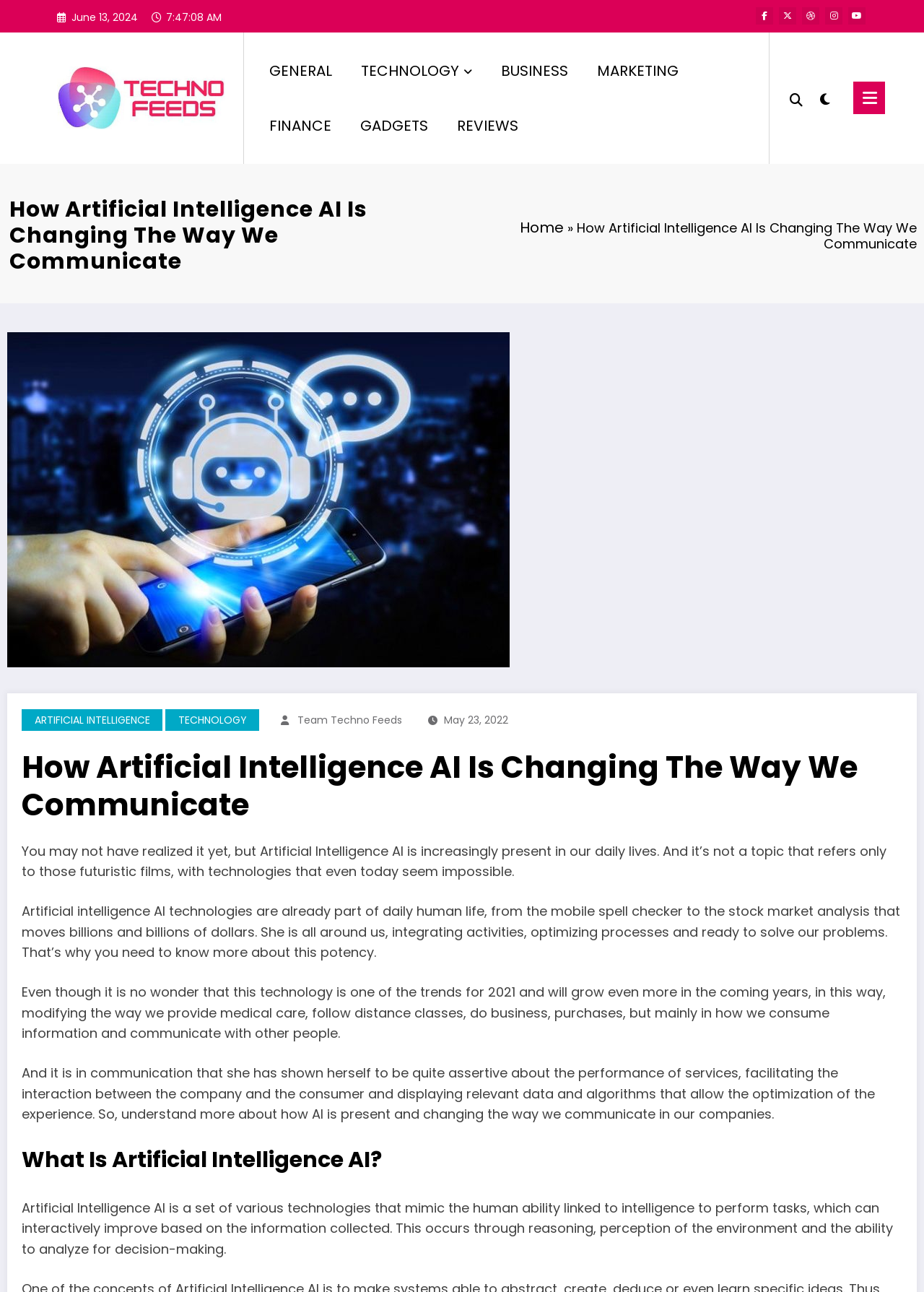Locate the bounding box of the UI element based on this description: "alt="TechnoFeeds Logo"". Provide four float numbers between 0 and 1 as [left, top, right, bottom].

[0.062, 0.069, 0.252, 0.082]